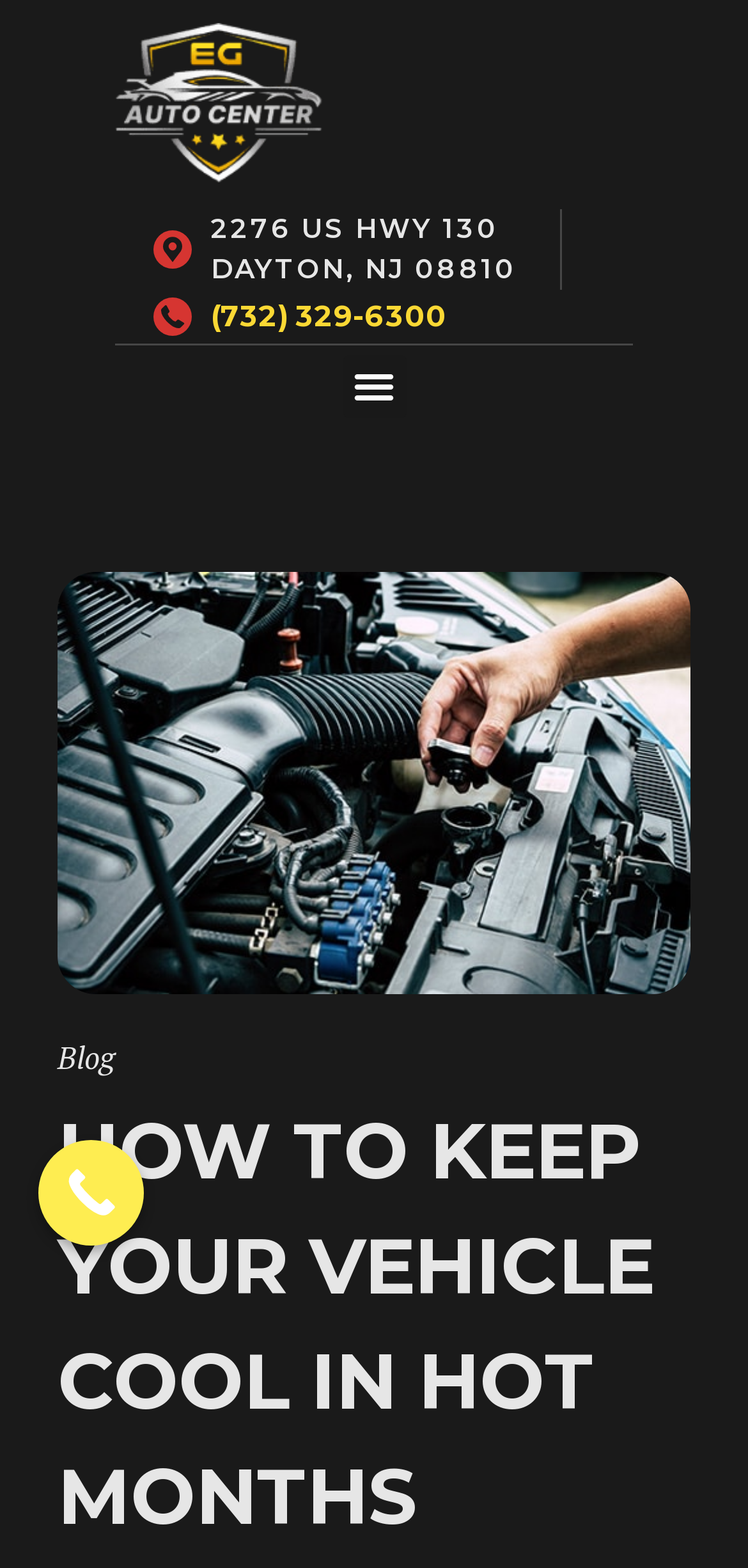What is the purpose of the button?
Offer a detailed and full explanation in response to the question.

I found the purpose of the button by looking at the button element with the text 'Menu Toggle' which is located on the top right corner of the webpage.